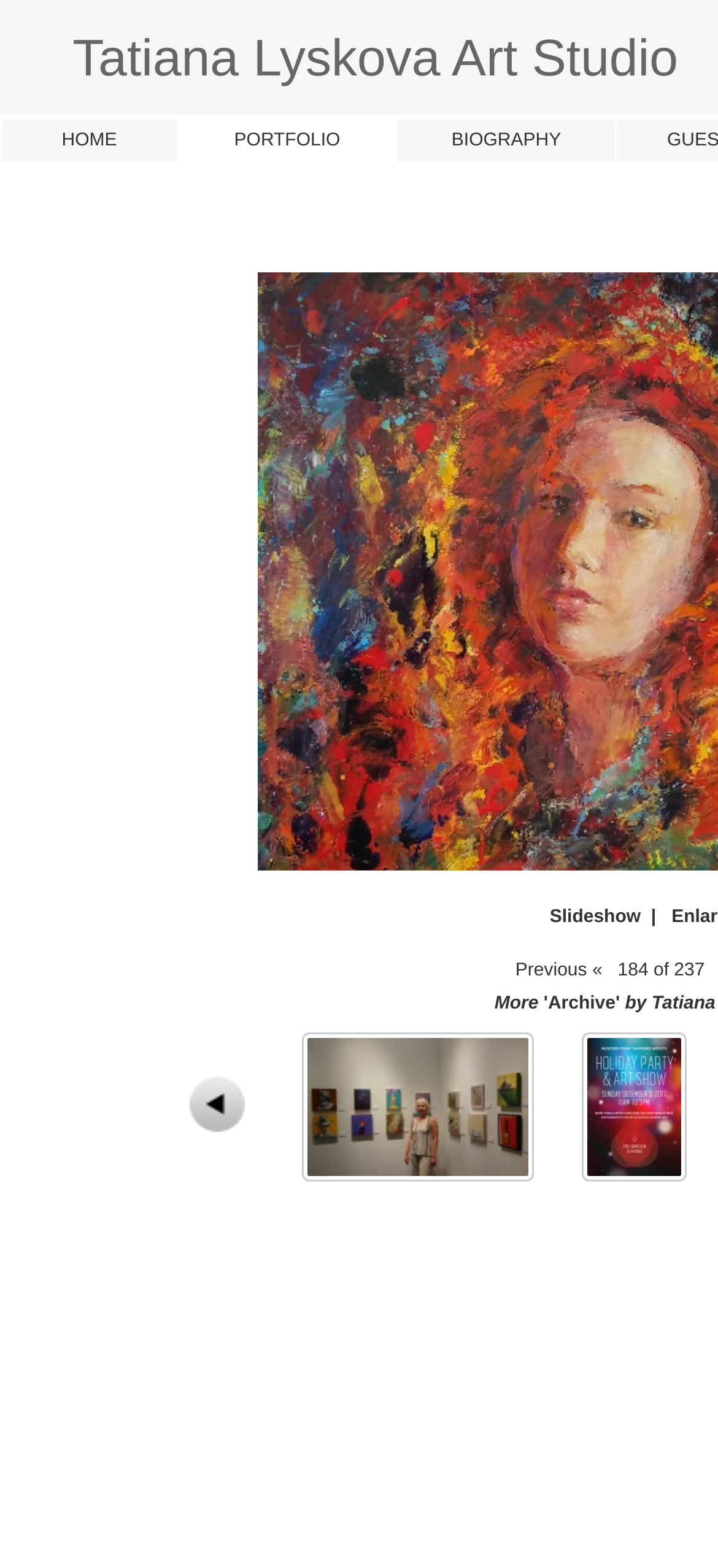Determine the bounding box coordinates of the section to be clicked to follow the instruction: "Click on the 'HOME' link". The coordinates should be given as four float numbers between 0 and 1, formatted as [left, top, right, bottom].

[0.086, 0.083, 0.163, 0.096]